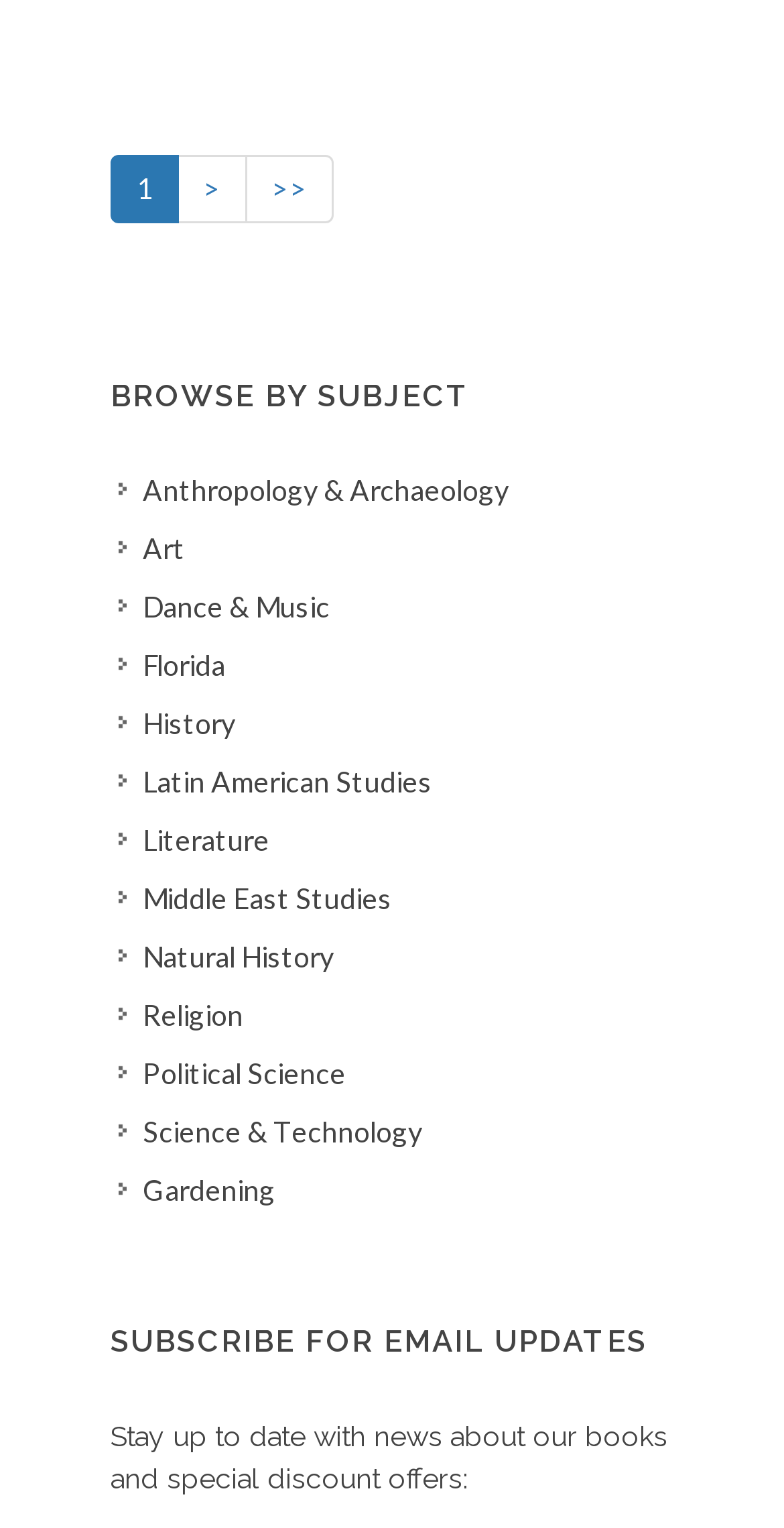Find the bounding box coordinates for the area you need to click to carry out the instruction: "View History". The coordinates should be four float numbers between 0 and 1, indicated as [left, top, right, bottom].

[0.151, 0.46, 0.308, 0.488]